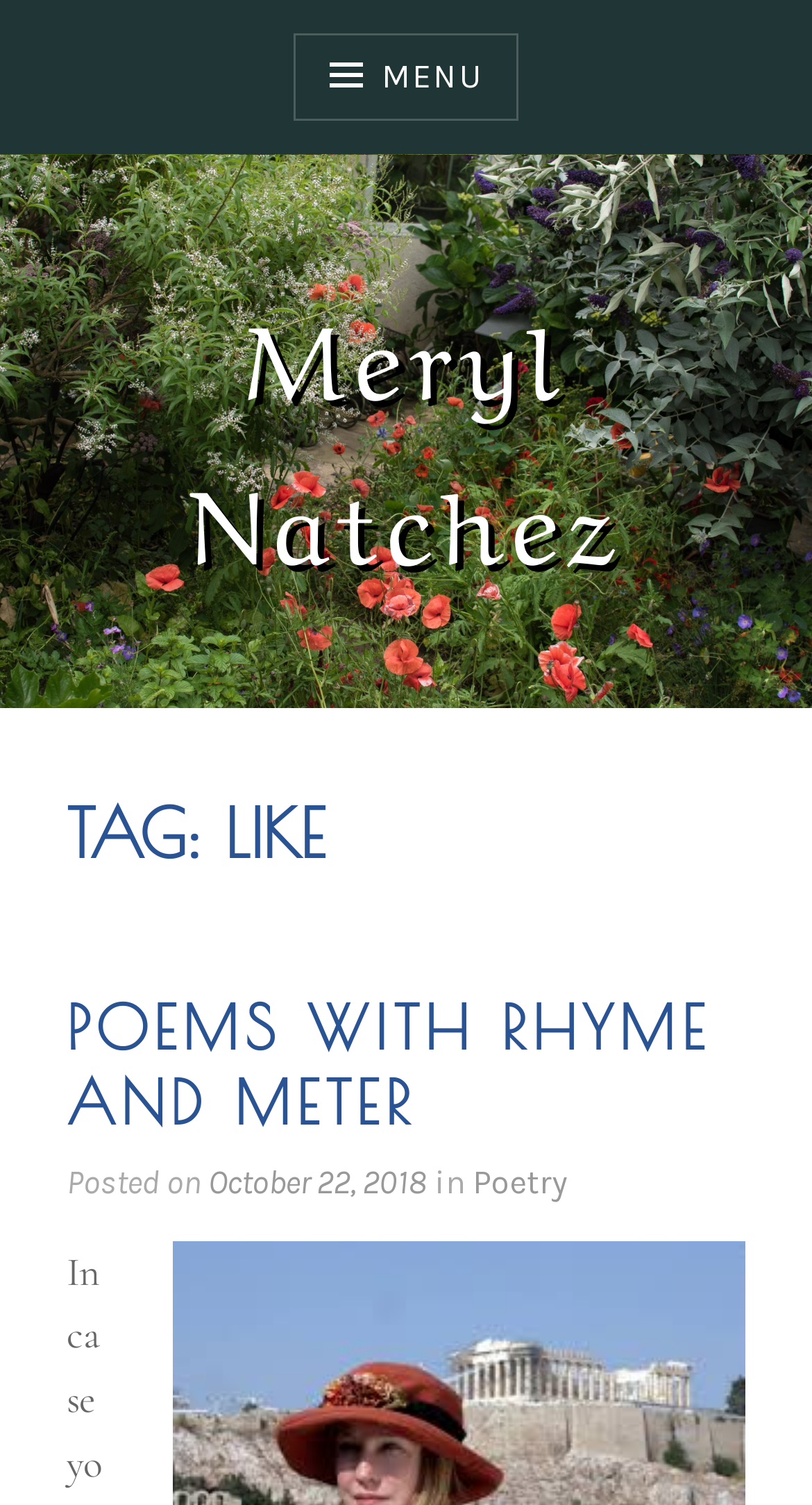Find the bounding box of the UI element described as: "October 22, 2018". The bounding box coordinates should be given as four float values between 0 and 1, i.e., [left, top, right, bottom].

[0.256, 0.772, 0.526, 0.801]